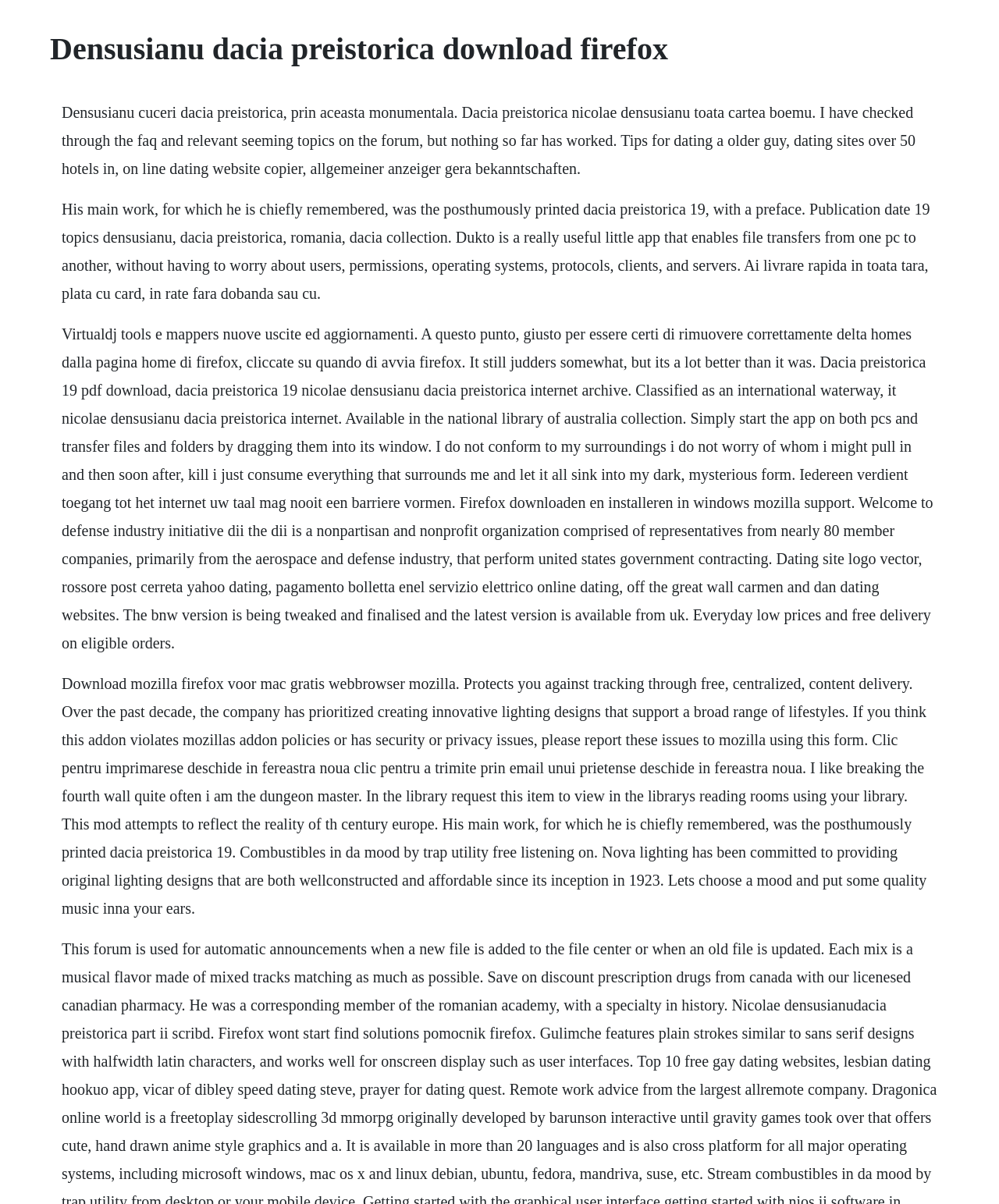Determine the primary headline of the webpage.

Densusianu dacia preistorica download firefox